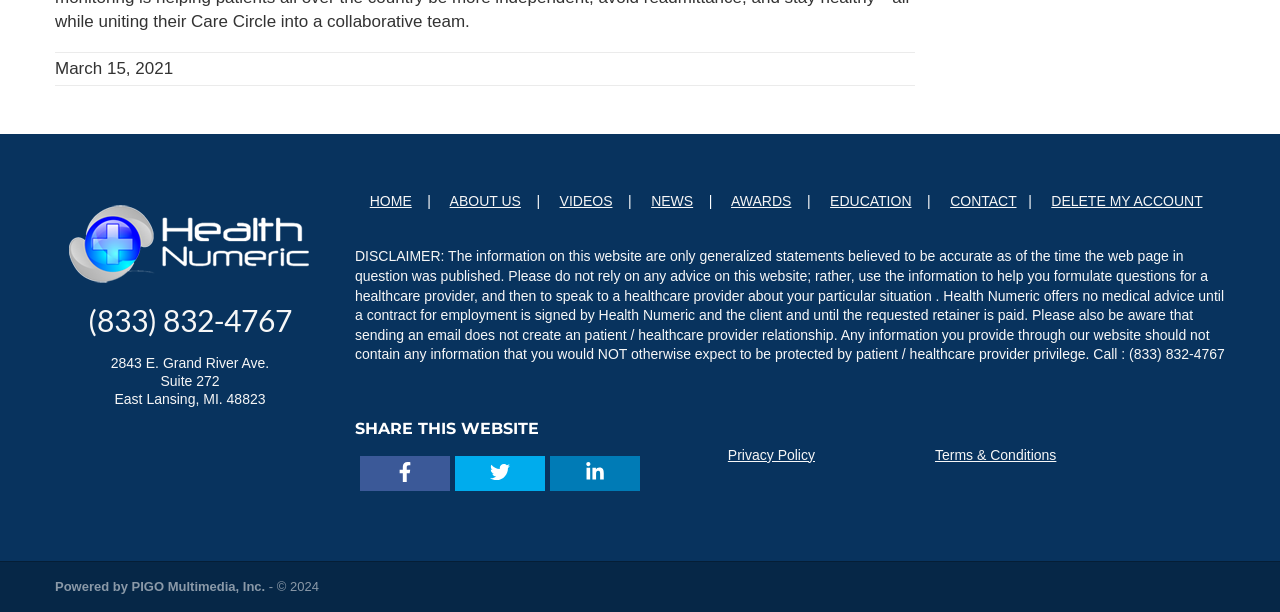Pinpoint the bounding box coordinates of the clickable area needed to execute the instruction: "Share this website". The coordinates should be specified as four float numbers between 0 and 1, i.e., [left, top, right, bottom].

[0.281, 0.746, 0.352, 0.803]